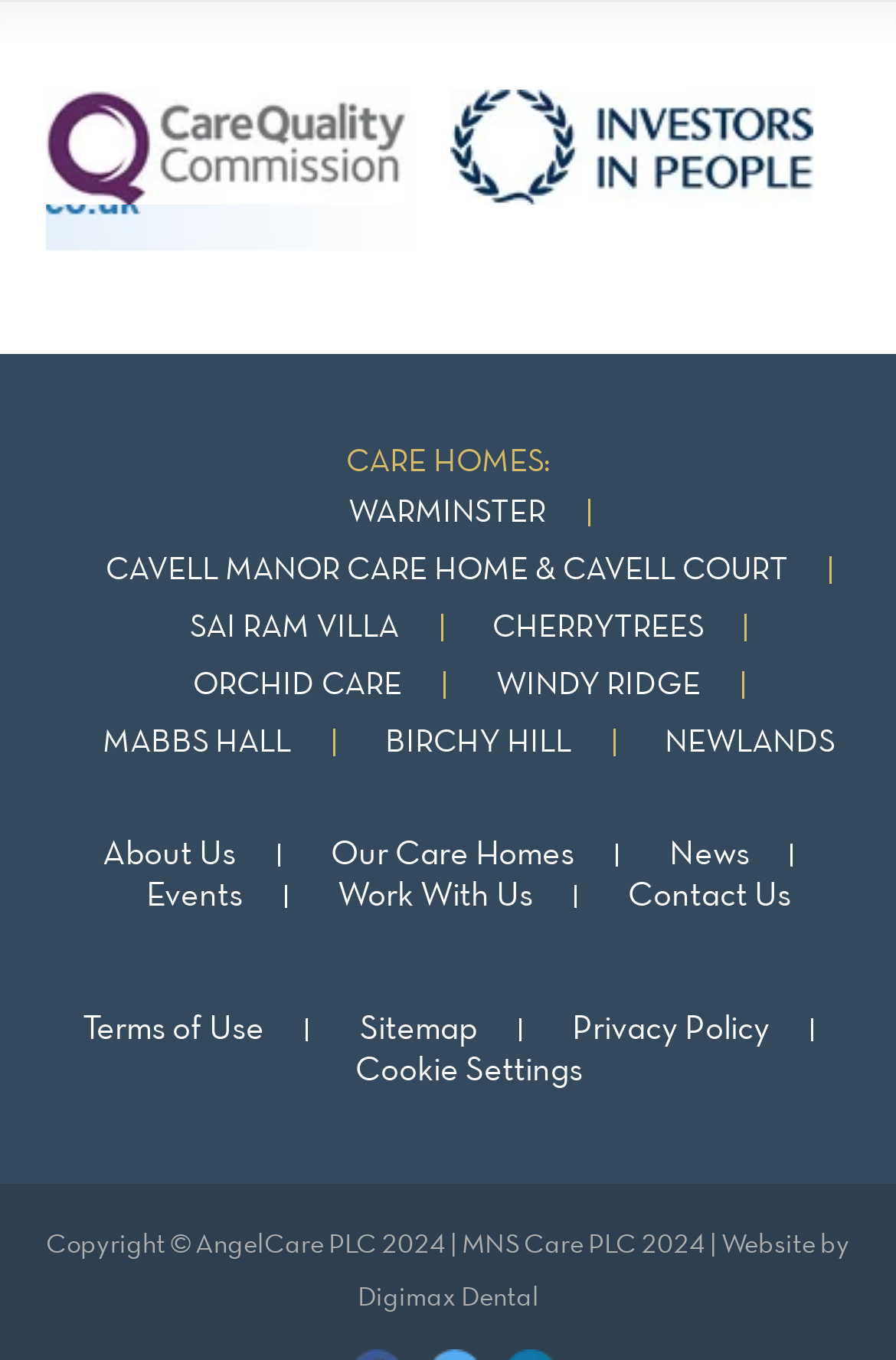Identify and provide the bounding box coordinates of the UI element described: "Events". The coordinates should be formatted as [left, top, right, bottom], with each number being a float between 0 and 1.

[0.163, 0.647, 0.271, 0.671]